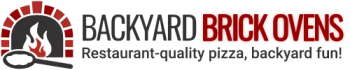What type of pizza is emphasized by the brand?
Please provide a single word or phrase as your answer based on the image.

Restaurant-quality